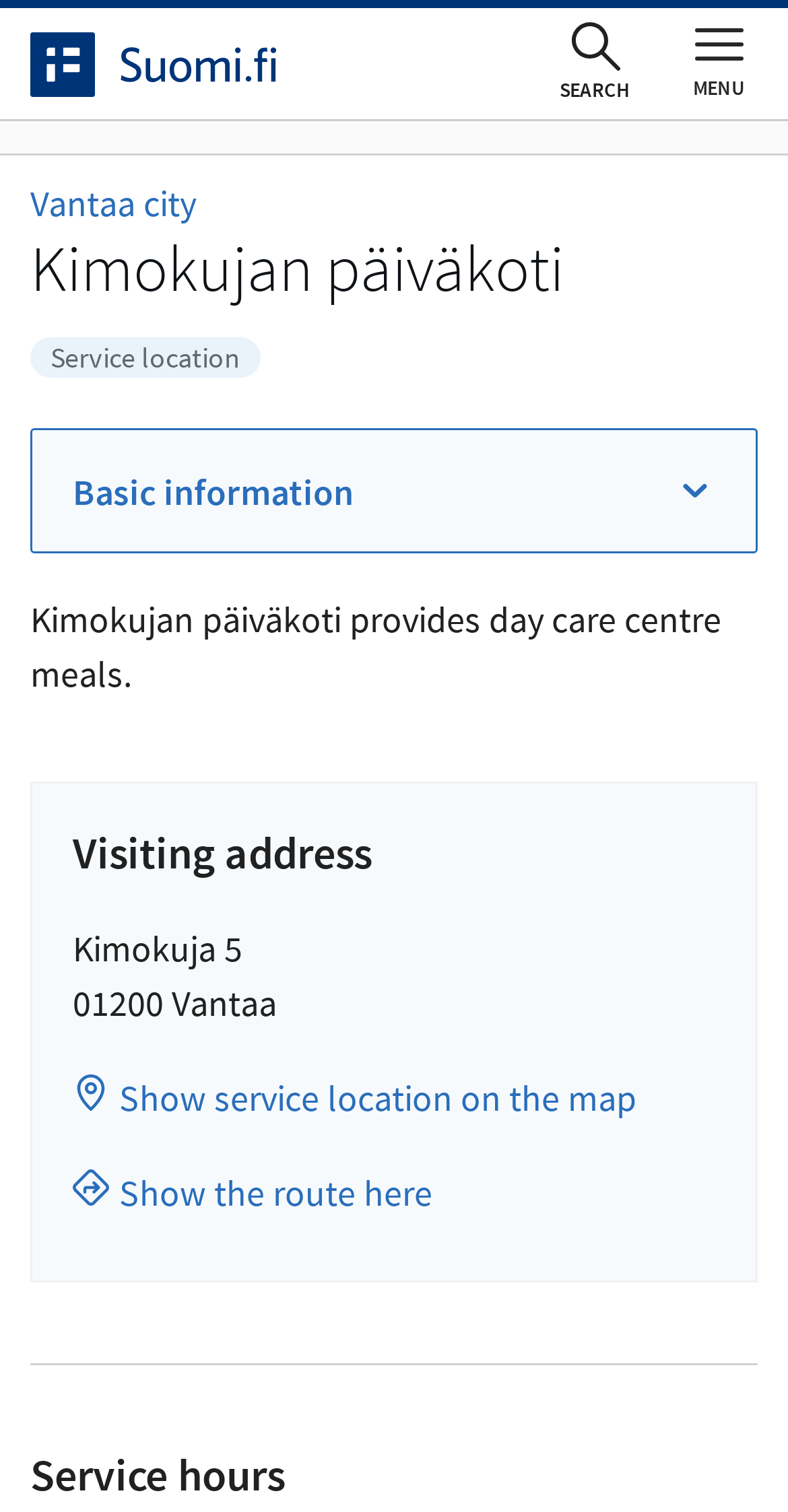What is the purpose of the 'Show service location on the map' link?
Can you offer a detailed and complete answer to this question?

I found the answer by looking at the link element that says 'Show service location on the map' which is likely intended to show the location of the daycare center on a map.